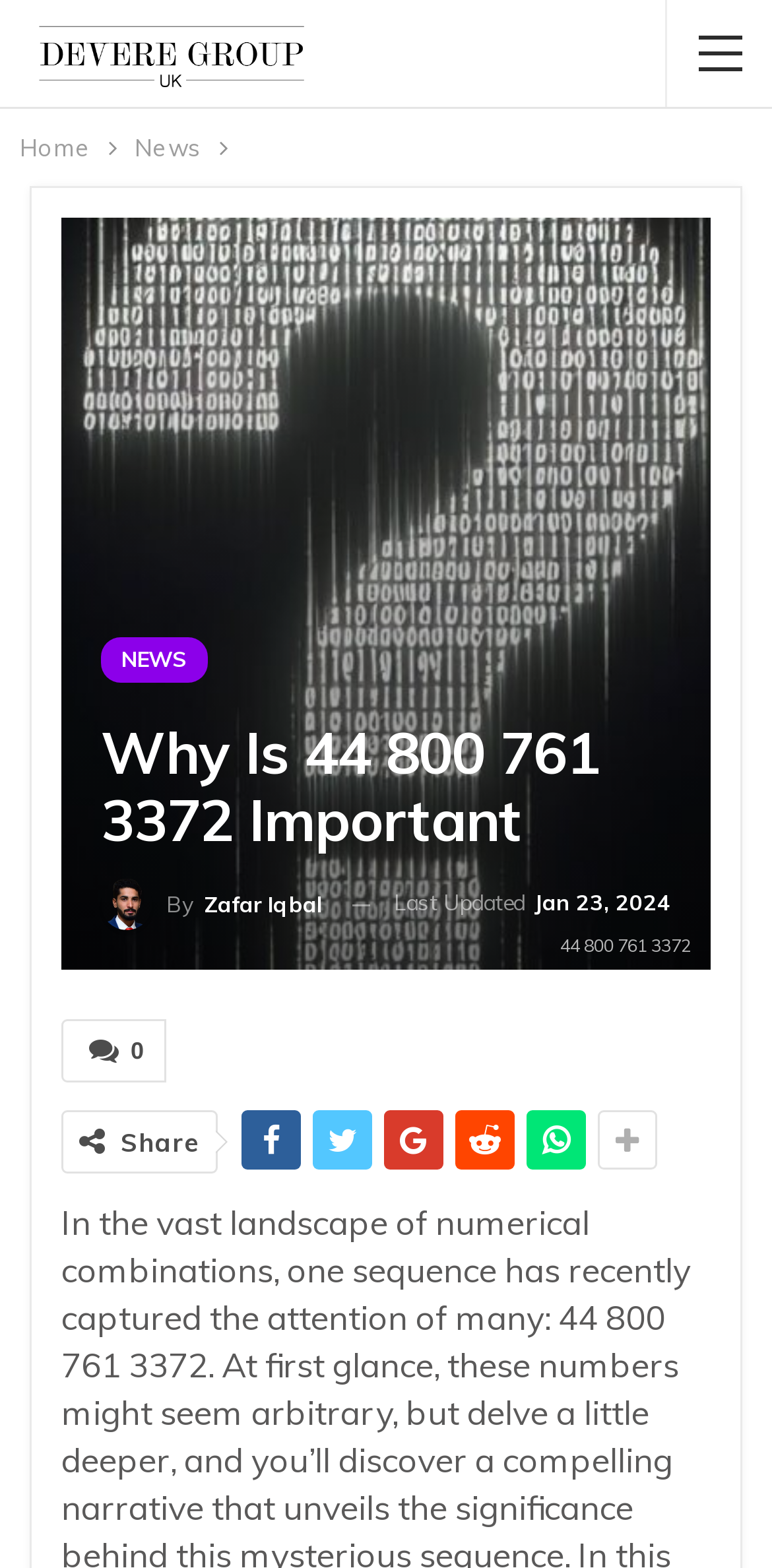Give a short answer using one word or phrase for the question:
What is the sequence mentioned in the news article?

44 800 761 3372